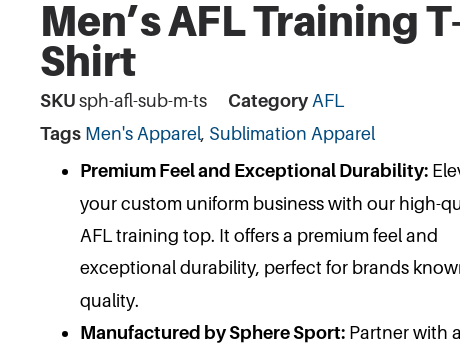Provide a comprehensive description of the image.

The image showcases the "Men’s AFL Training T-Shirt," highlighting its importance in the realm of custom uniforms. This apparel features a SKU identifier of "sph-afl-sub-m-ts" and belongs to the AFL category, appealing particularly to men's apparel and sublimation apparel markets. 

Key attributes of the t-shirt include:
- **Premium Feel and Exceptional Durability**: Designed to elevate custom uniform businesses, it offers a superior texture and exceptional durability, making it ideal for brands that prioritize quality.
- **Manufactured by Sphere Sport**: Sphere Sport is a reputable industry leader located in Dongguan, China, known for its expertise in meeting the unique demands of custom uniform production.

This training shirt stands out in both functionality and style, making it a great choice for teams looking to enhance their athletic apparel lineup.